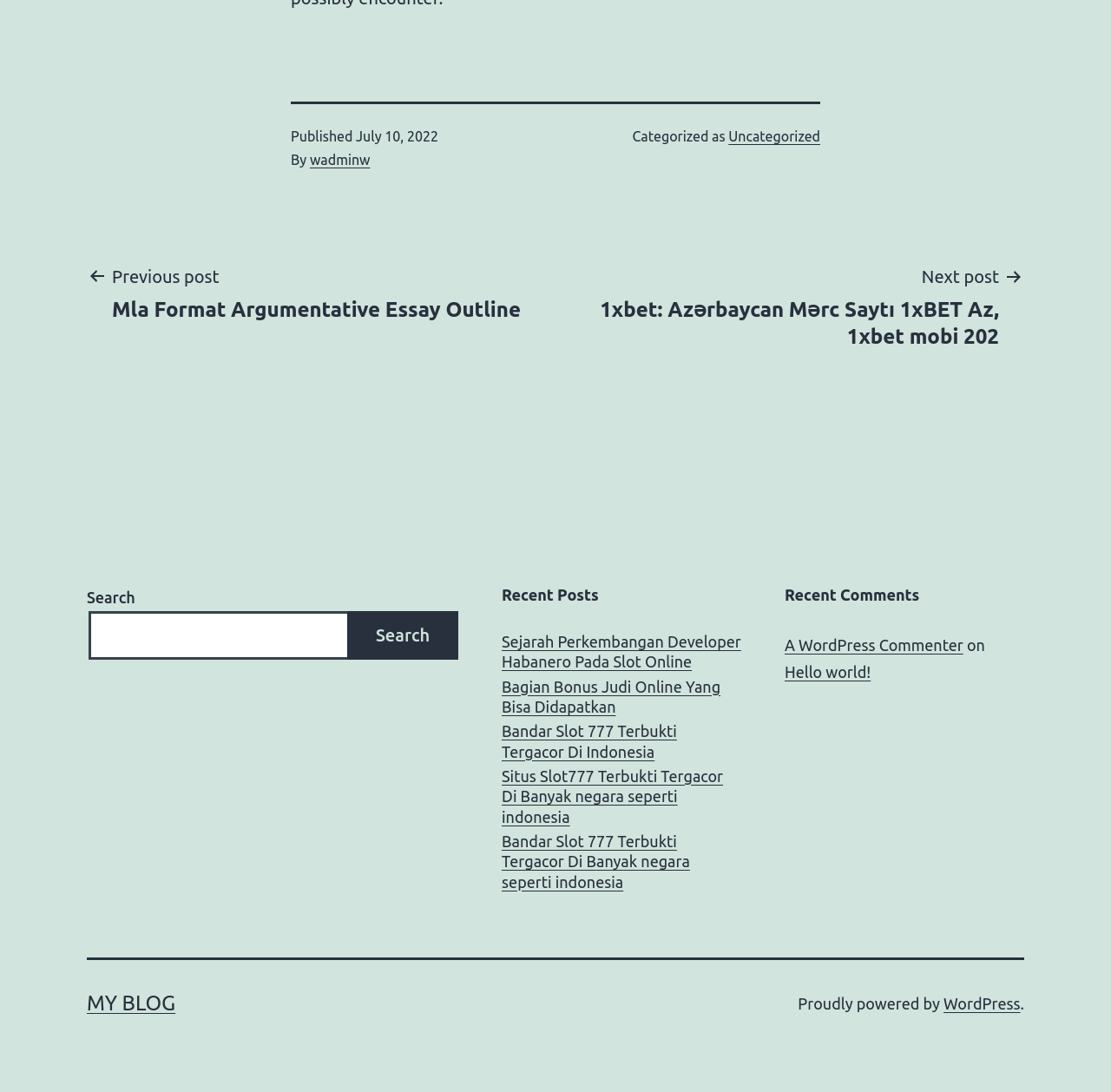Please identify the bounding box coordinates of the area I need to click to accomplish the following instruction: "View recent post".

[0.452, 0.579, 0.667, 0.616]